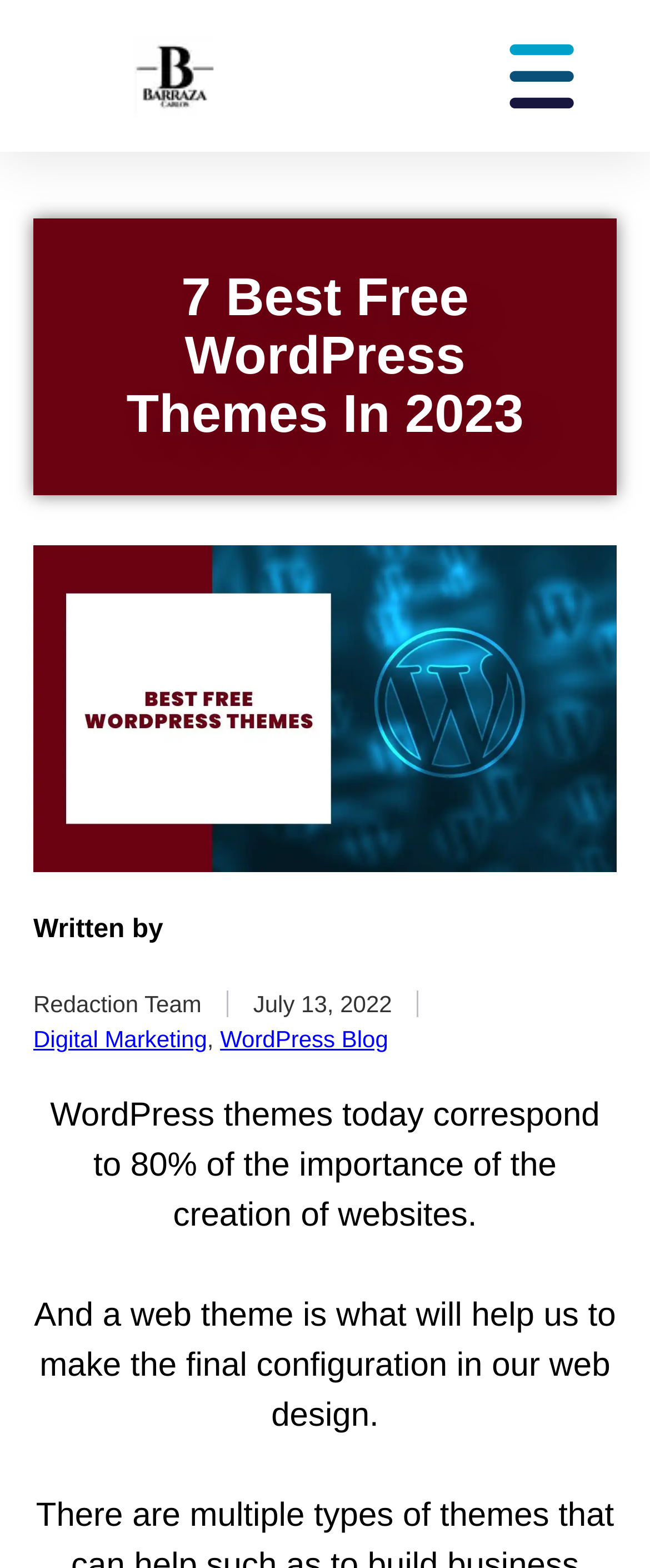Please identify the primary heading on the webpage and return its text.

7 Best Free WordPress Themes In 2023